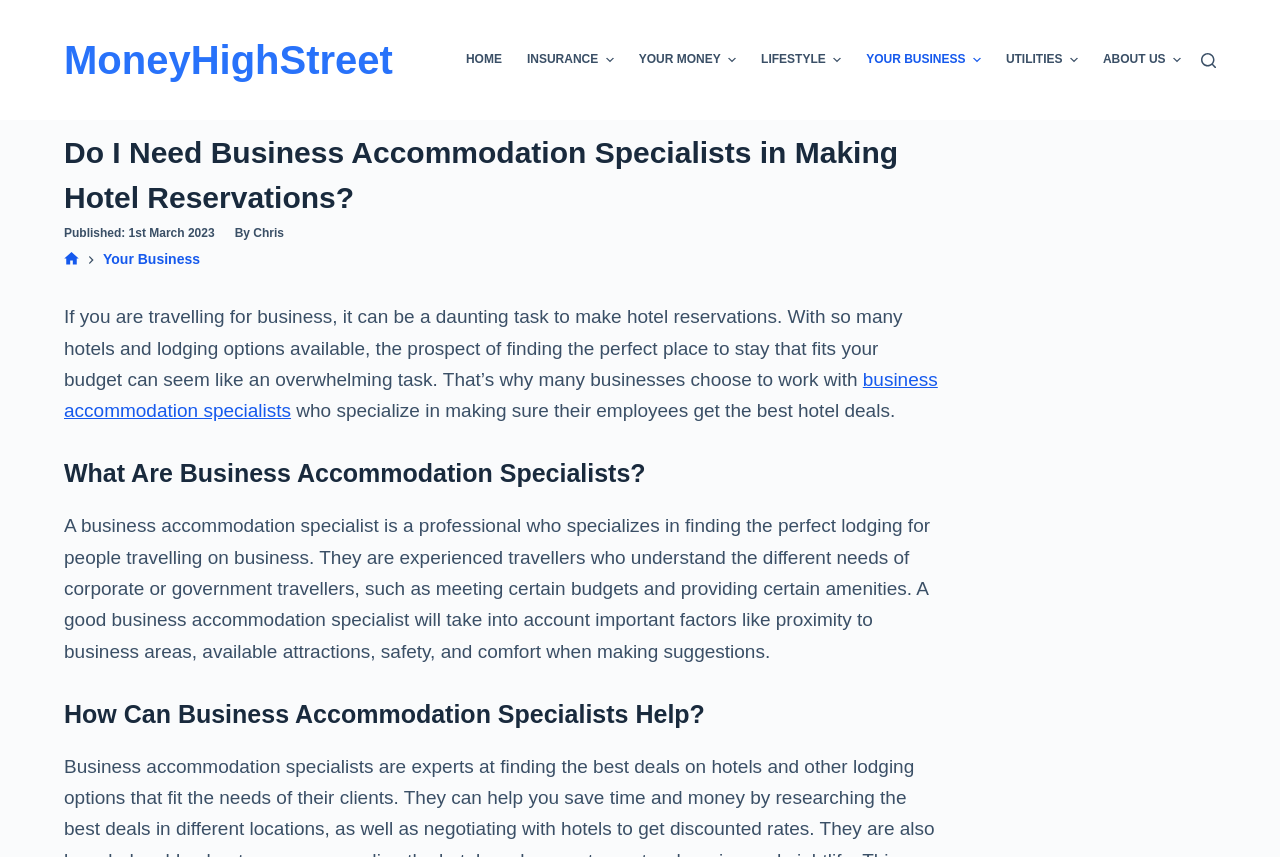Locate the bounding box coordinates of the element that needs to be clicked to carry out the instruction: "Check eDreams UK Customer Care Regular Business Hours". The coordinates should be given as four float numbers ranging from 0 to 1, i.e., [left, top, right, bottom].

None